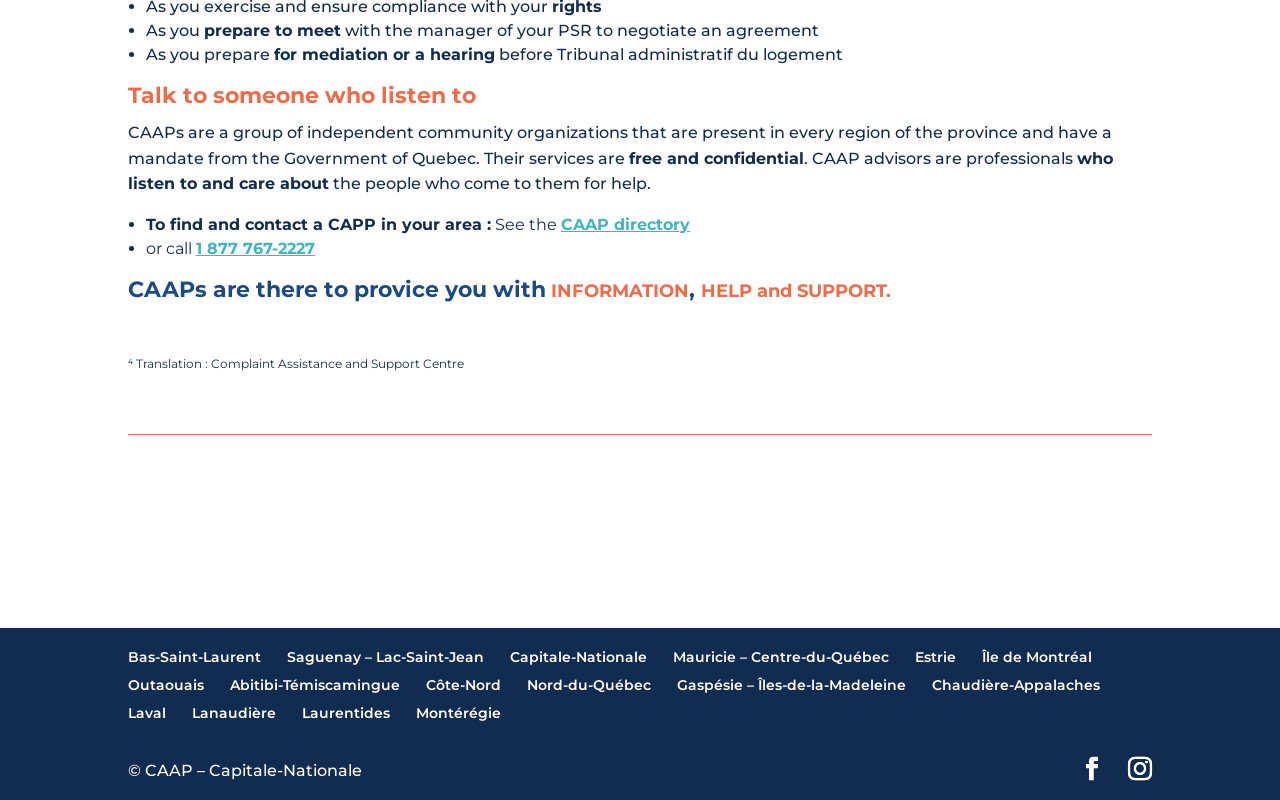What is the purpose of talking to a CAAP advisor?
Please answer the question as detailed as possible based on the image.

The text 'who listen to and care about the people who come to them for help' suggests that the purpose of talking to a CAAP advisor is to get help with a problem or issue.